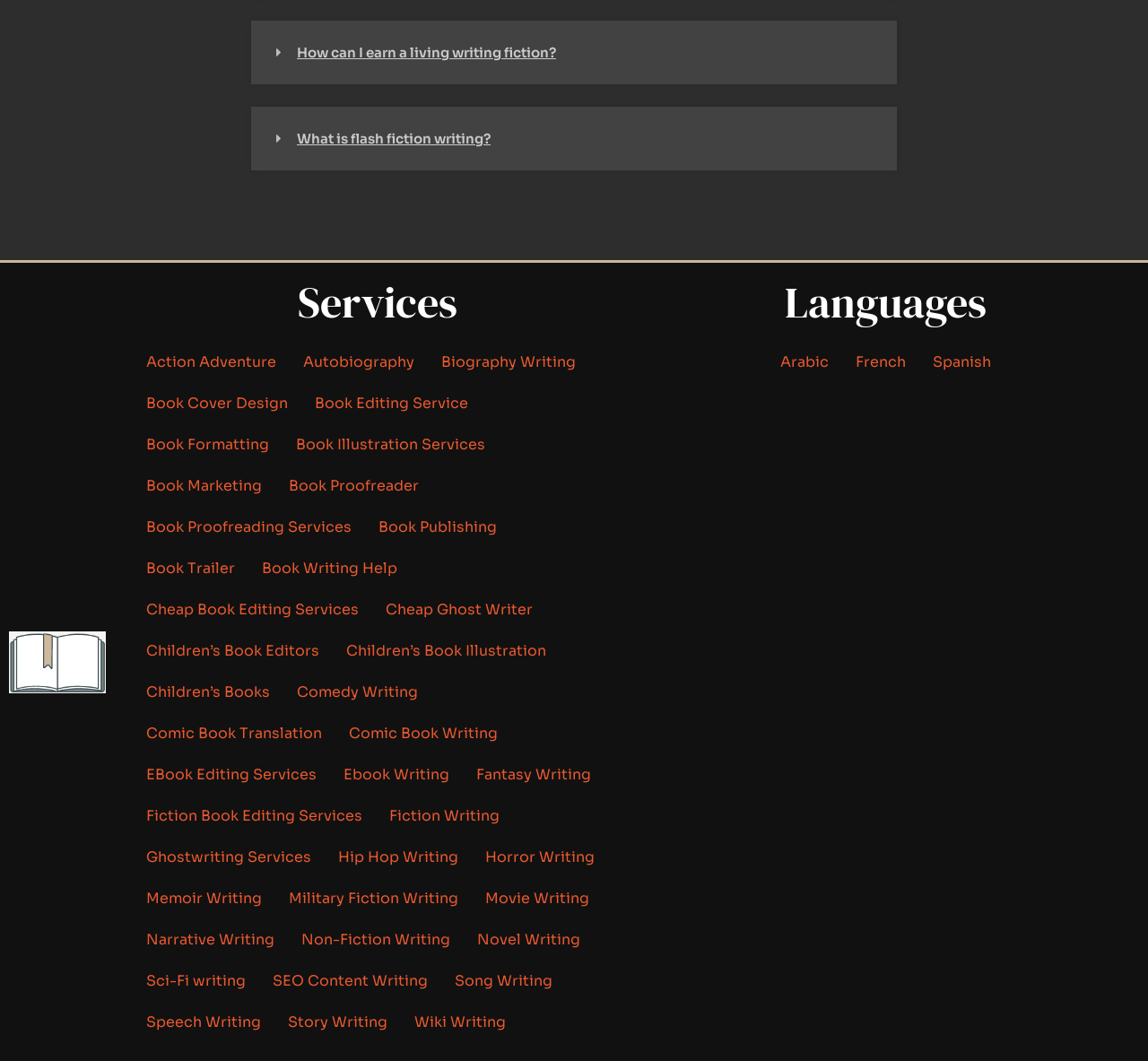Please examine the image and provide a detailed answer to the question: Is ghostwriting a service offered on this webpage?

I can see a link element with the text 'Ghostwriting Services' under the 'Services' heading, which suggests that the webpage offers ghostwriting as one of its services.